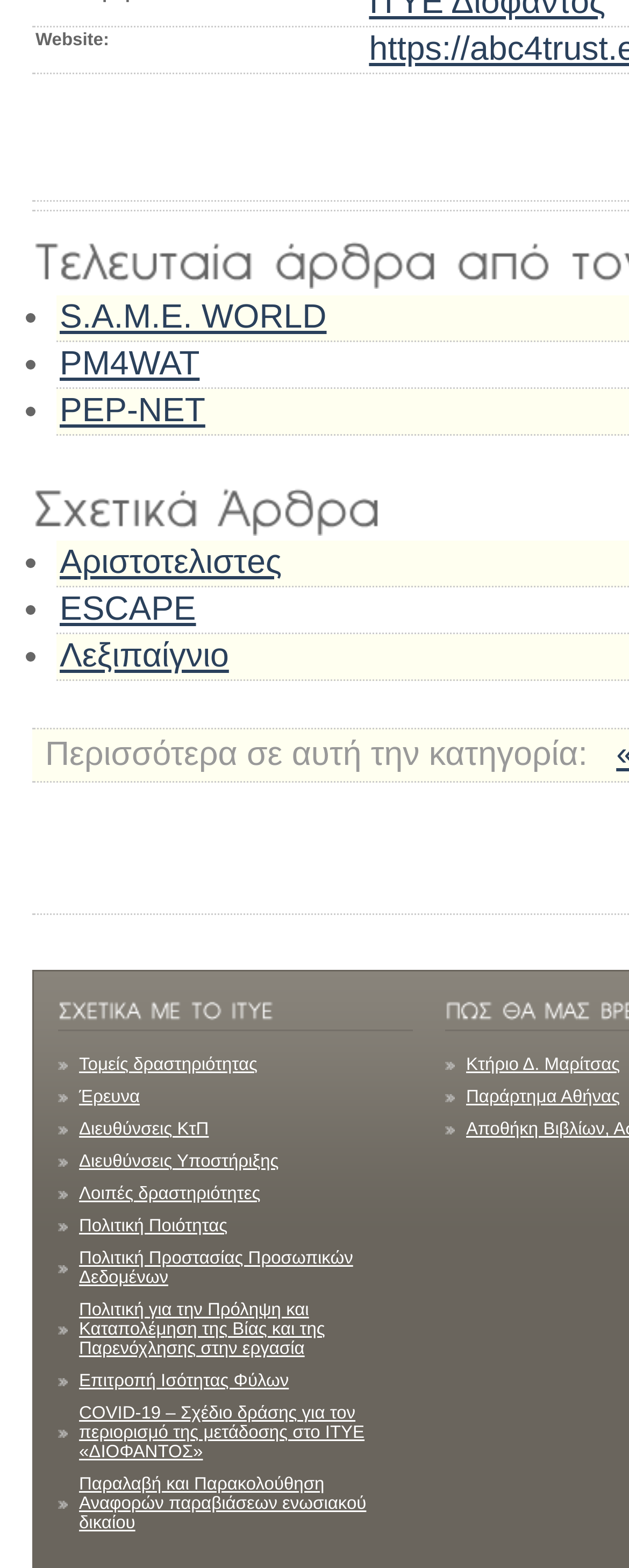Give a one-word or short-phrase answer to the following question: 
How many list markers are there?

6